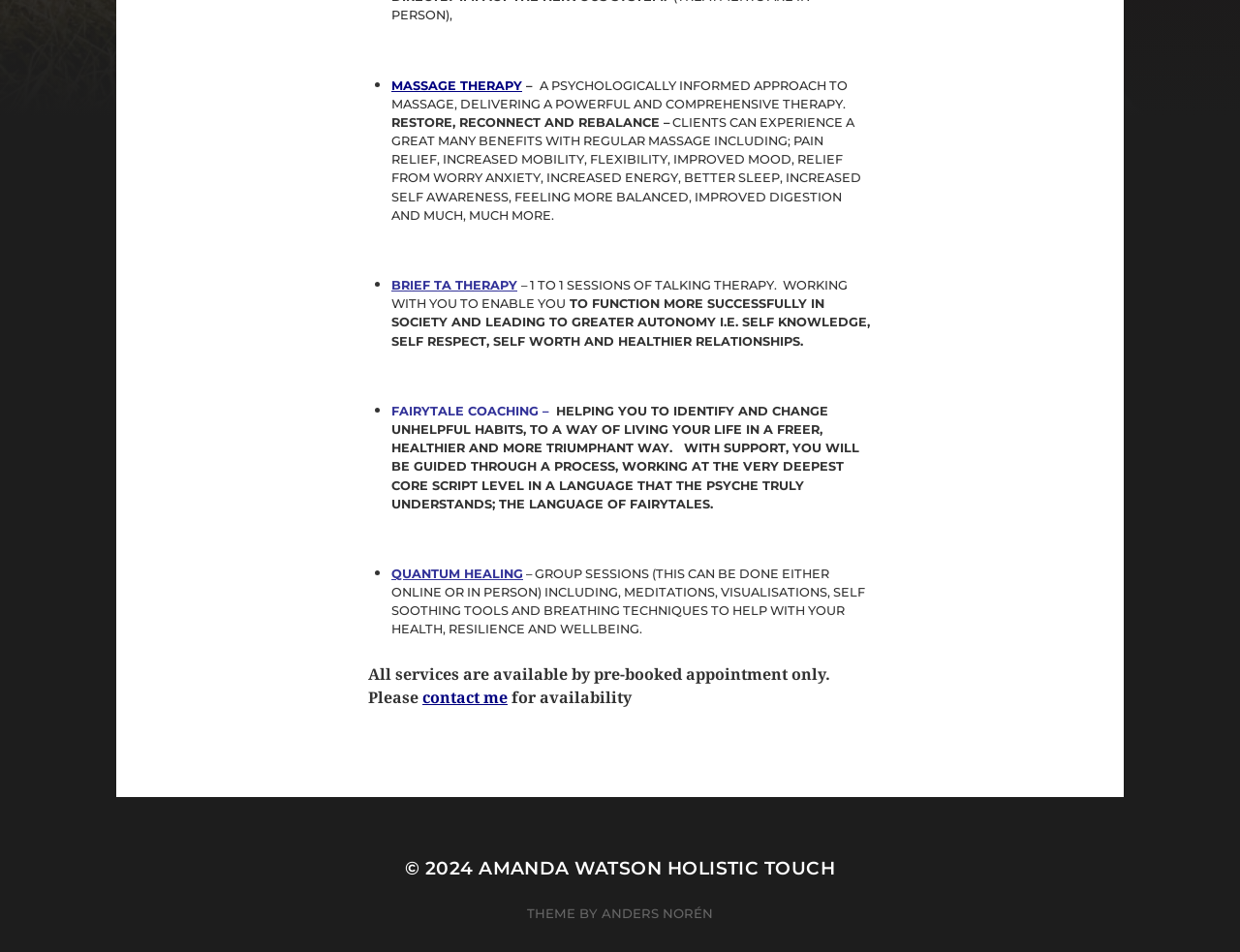Please answer the following question using a single word or phrase: What is the theme of the website by?

Anders Norén